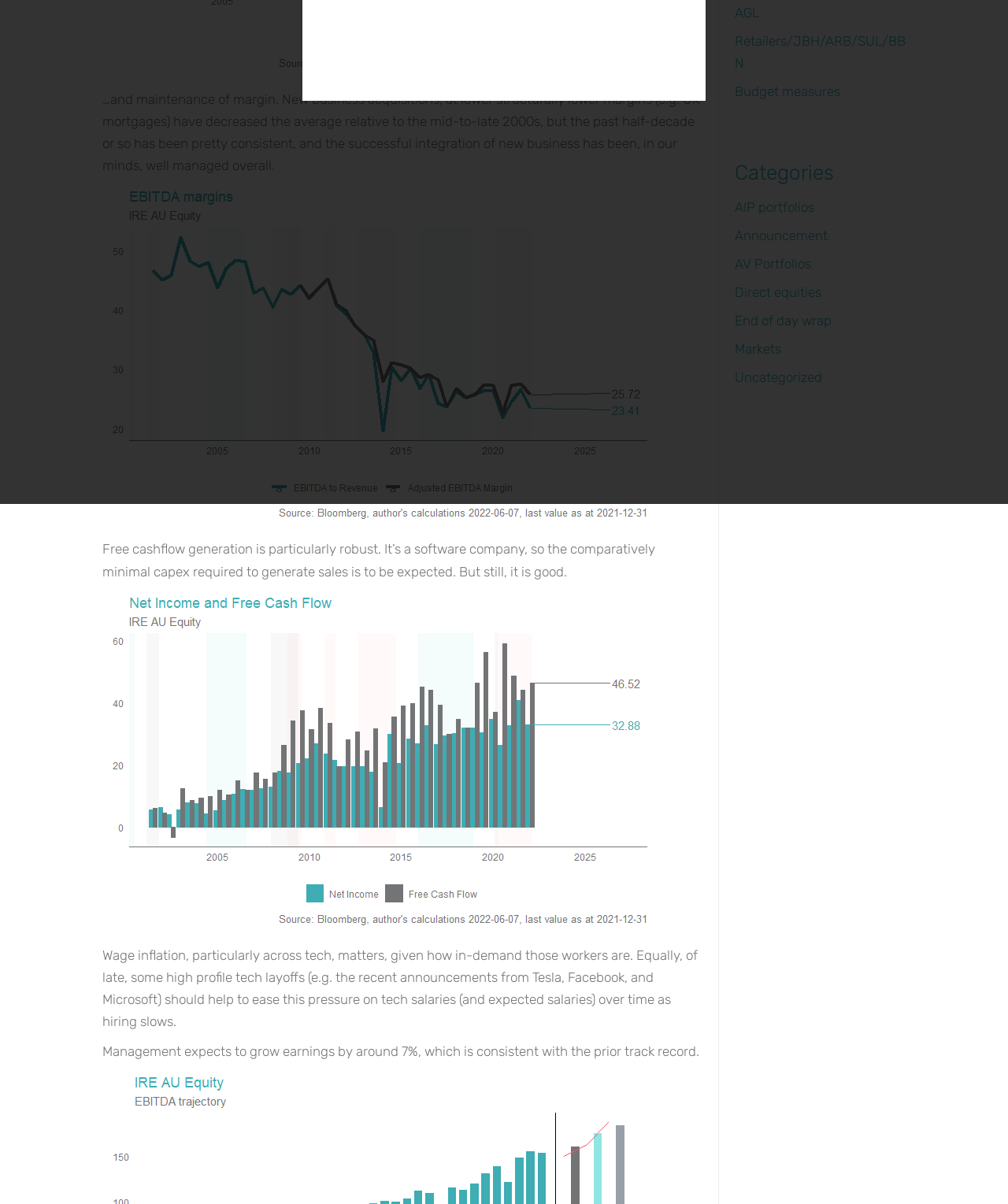Using the given element description, provide the bounding box coordinates (top-left x, top-left y, bottom-right x, bottom-right y) for the corresponding UI element in the screenshot: Uncategorized

[0.729, 0.307, 0.816, 0.32]